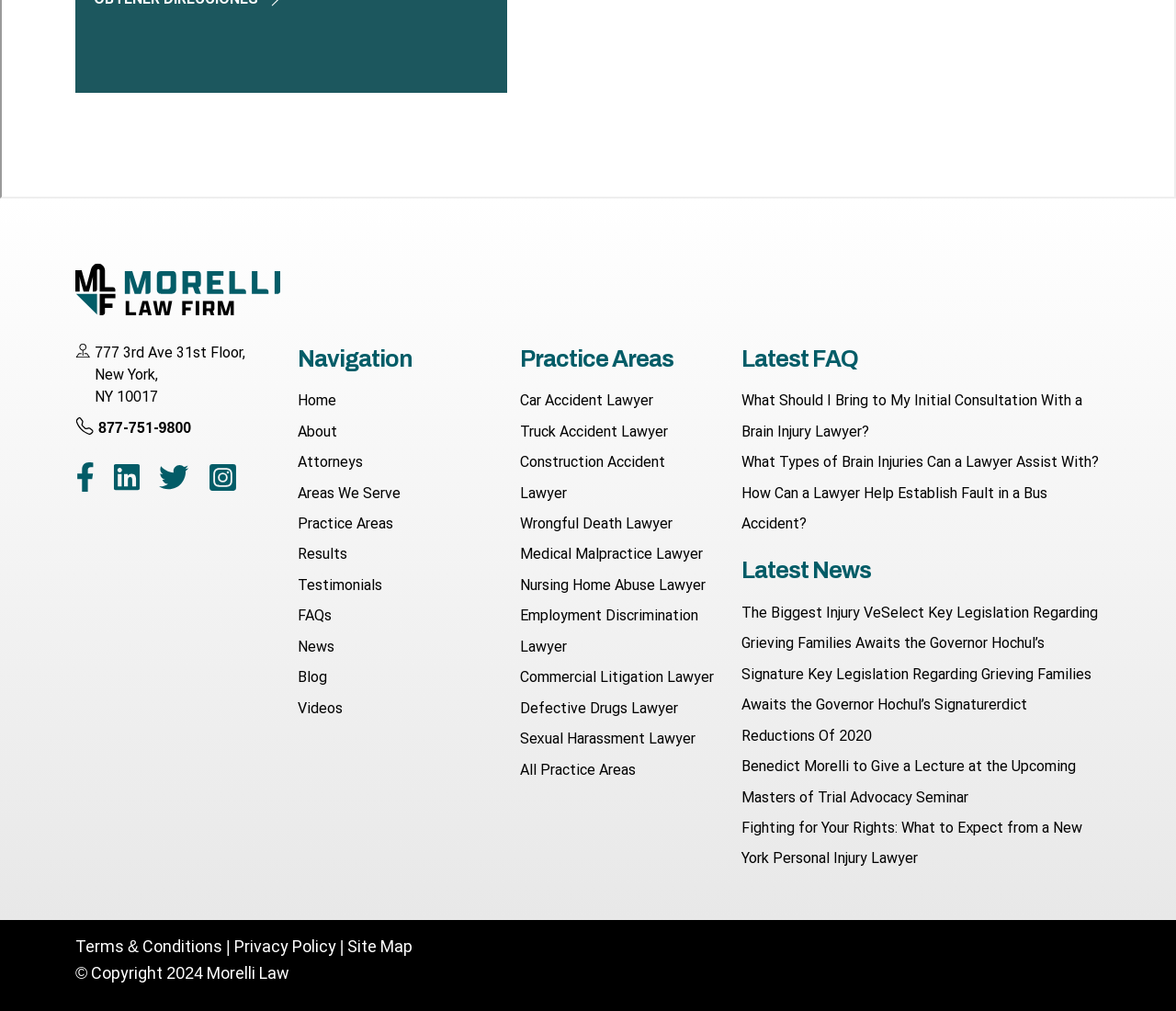What is the address of the law firm?
Answer the question with a single word or phrase derived from the image.

777 3rd Ave 31st Floor, New York, NY 10017